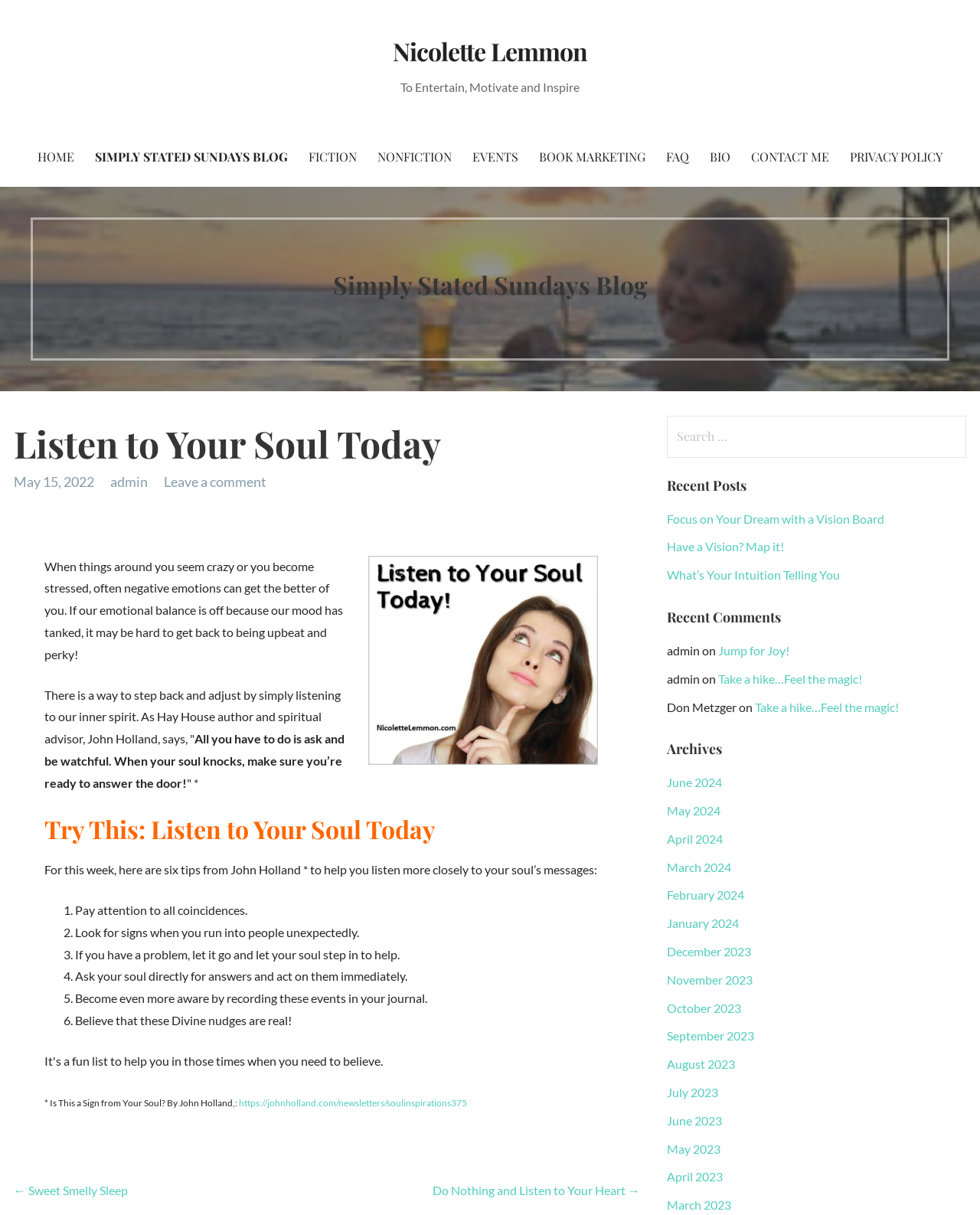Indicate the bounding box coordinates of the element that must be clicked to execute the instruction: "Click on the 'HOME' link". The coordinates should be given as four float numbers between 0 and 1, i.e., [left, top, right, bottom].

[0.029, 0.105, 0.085, 0.154]